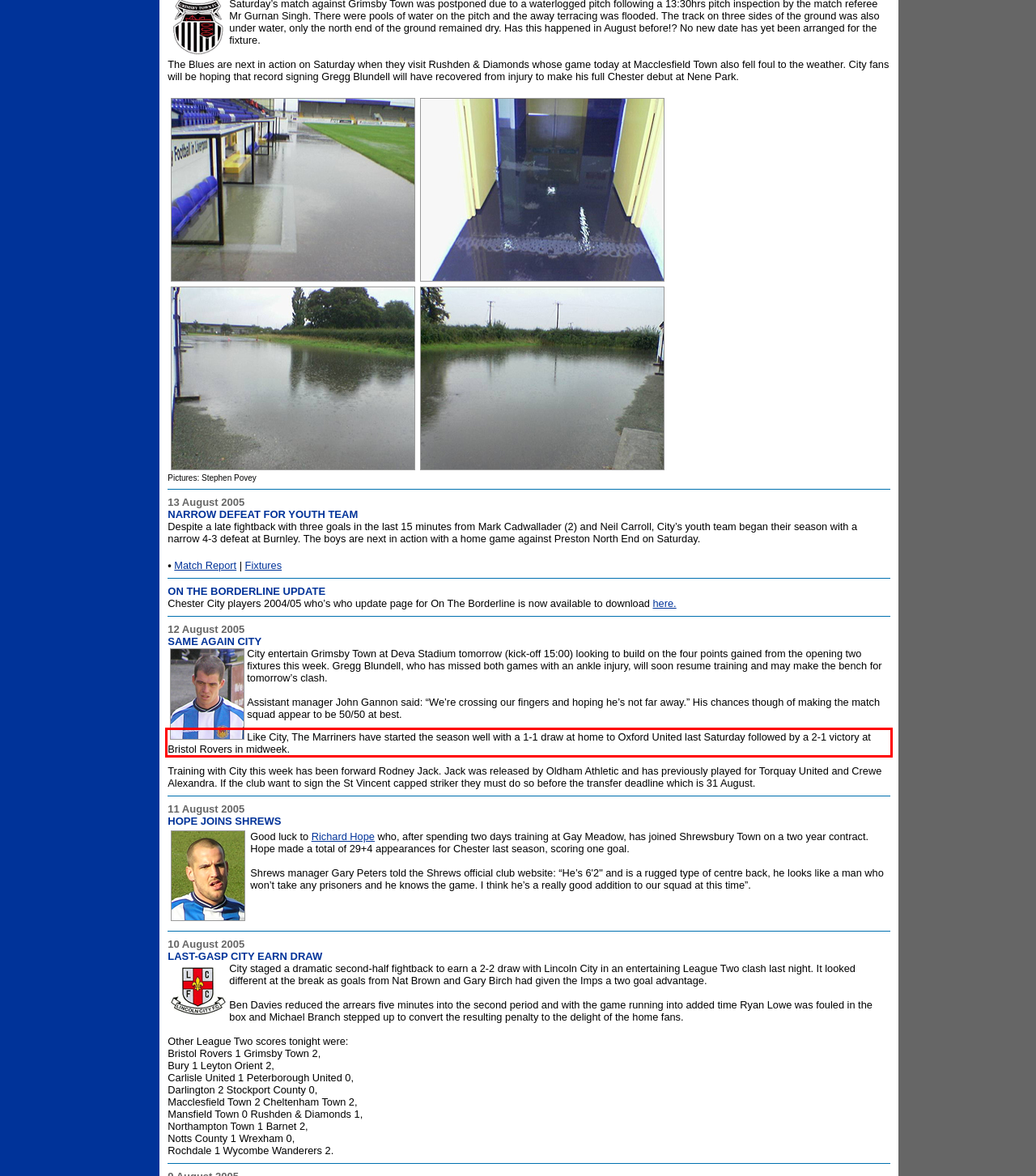Please analyze the provided webpage screenshot and perform OCR to extract the text content from the red rectangle bounding box.

Like City, The Marriners have started the season well with a 1-1 draw at home to Oxford United last Saturday followed by a 2-1 victory at Bristol Rovers in midweek.